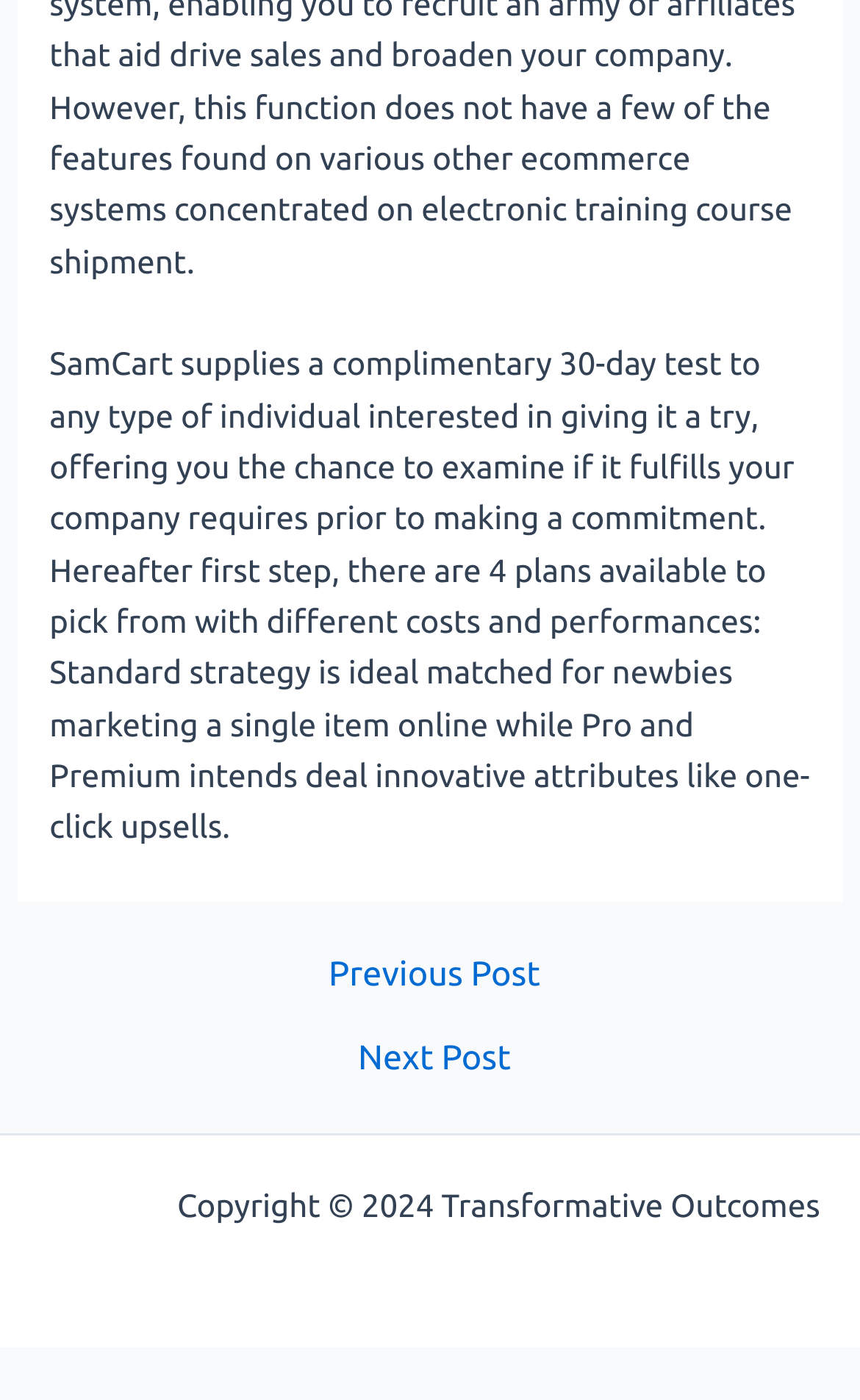Respond to the question below with a concise word or phrase:
How many plans are available in SamCart after the first step?

4 plans